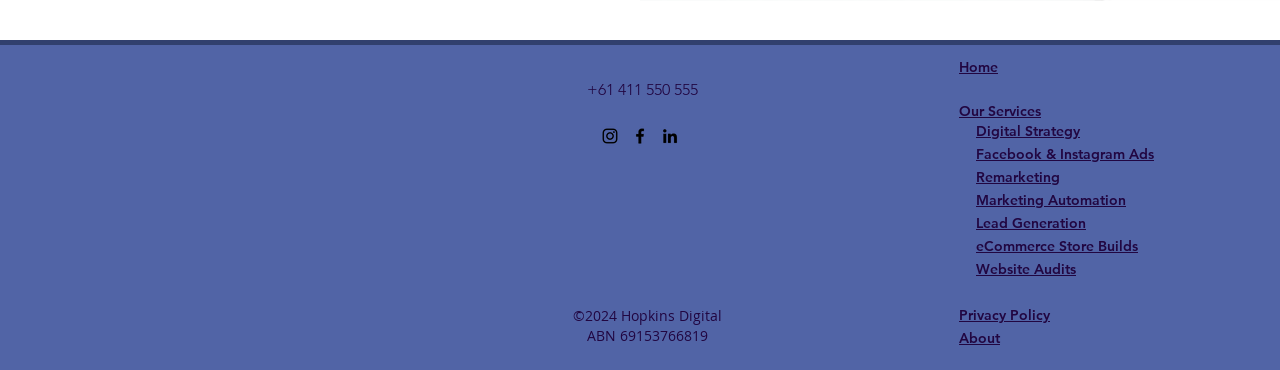How many social media links are present in the social bar?
Please answer the question as detailed as possible based on the image.

The social bar is a list element containing three link elements, each representing a social media platform, namely Instagram, Facebook, and another unspecified platform.